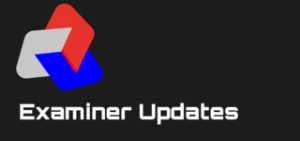What is the font style of the text 'Examiner Updates'?
Analyze the image and deliver a detailed answer to the question.

The caption describes the font style of the text 'Examiner Updates' as modern and bold, which suggests a contemporary and striking visual appearance.